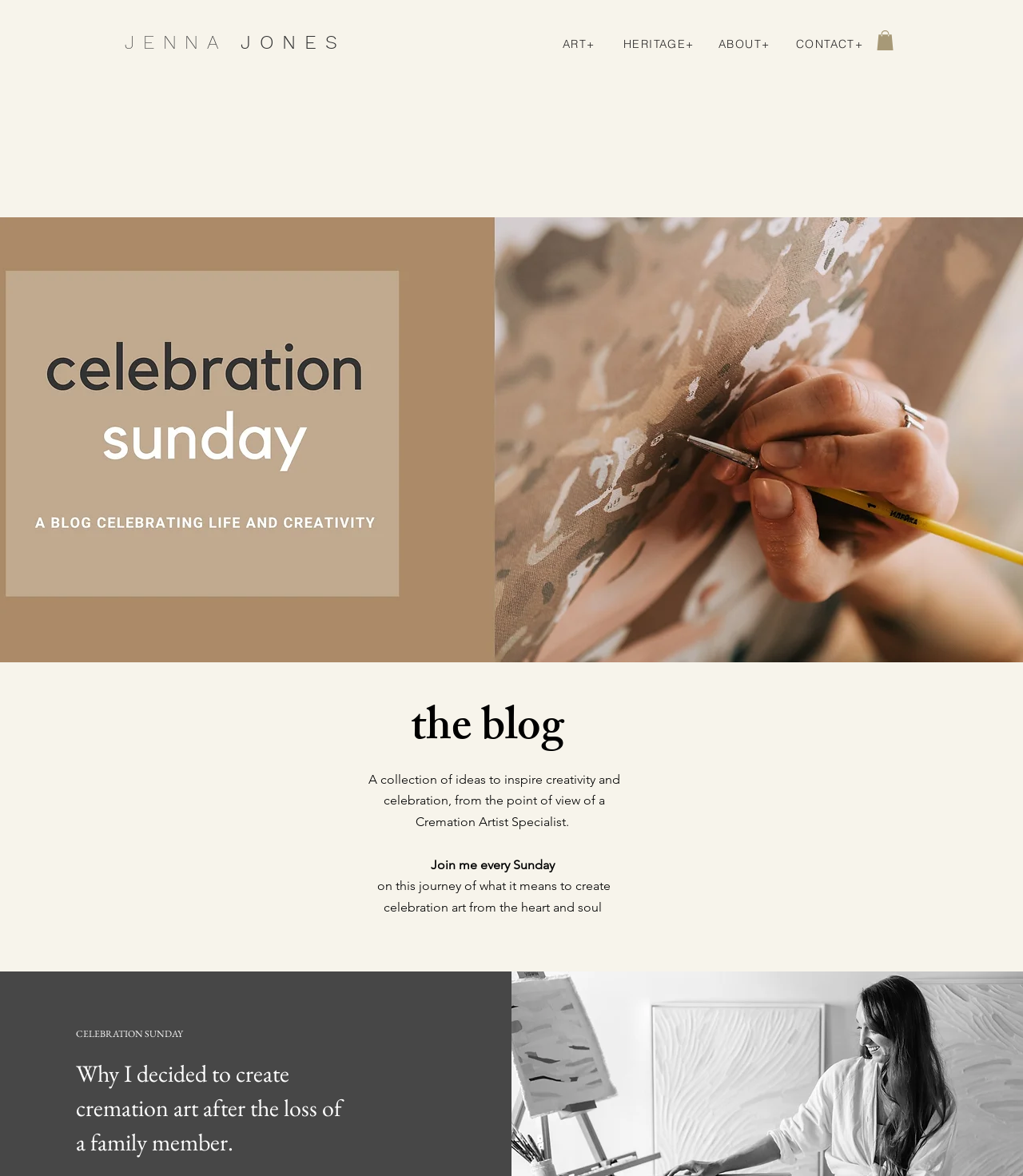Please provide a brief answer to the following inquiry using a single word or phrase:
What is the name of the blog author?

Jenna Jones